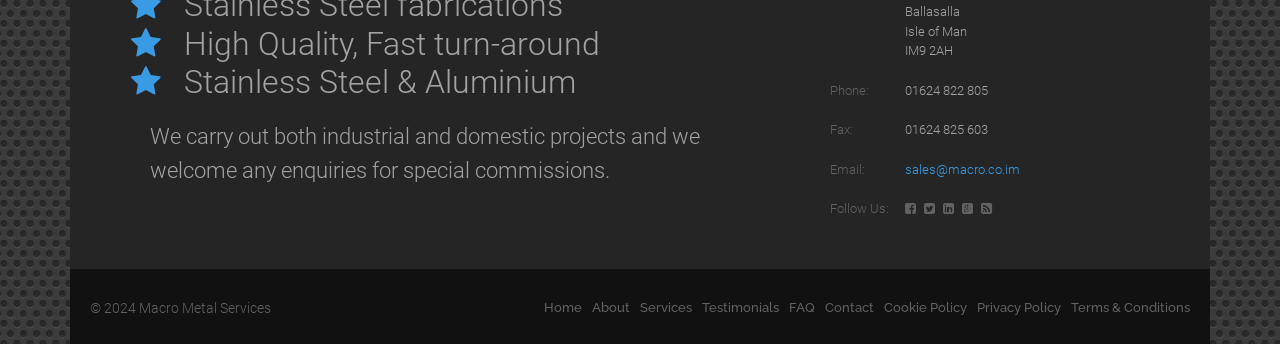Pinpoint the bounding box coordinates of the area that should be clicked to complete the following instruction: "Click the 'Fax' link". The coordinates must be given as four float numbers between 0 and 1, i.e., [left, top, right, bottom].

[0.707, 0.32, 0.848, 0.435]